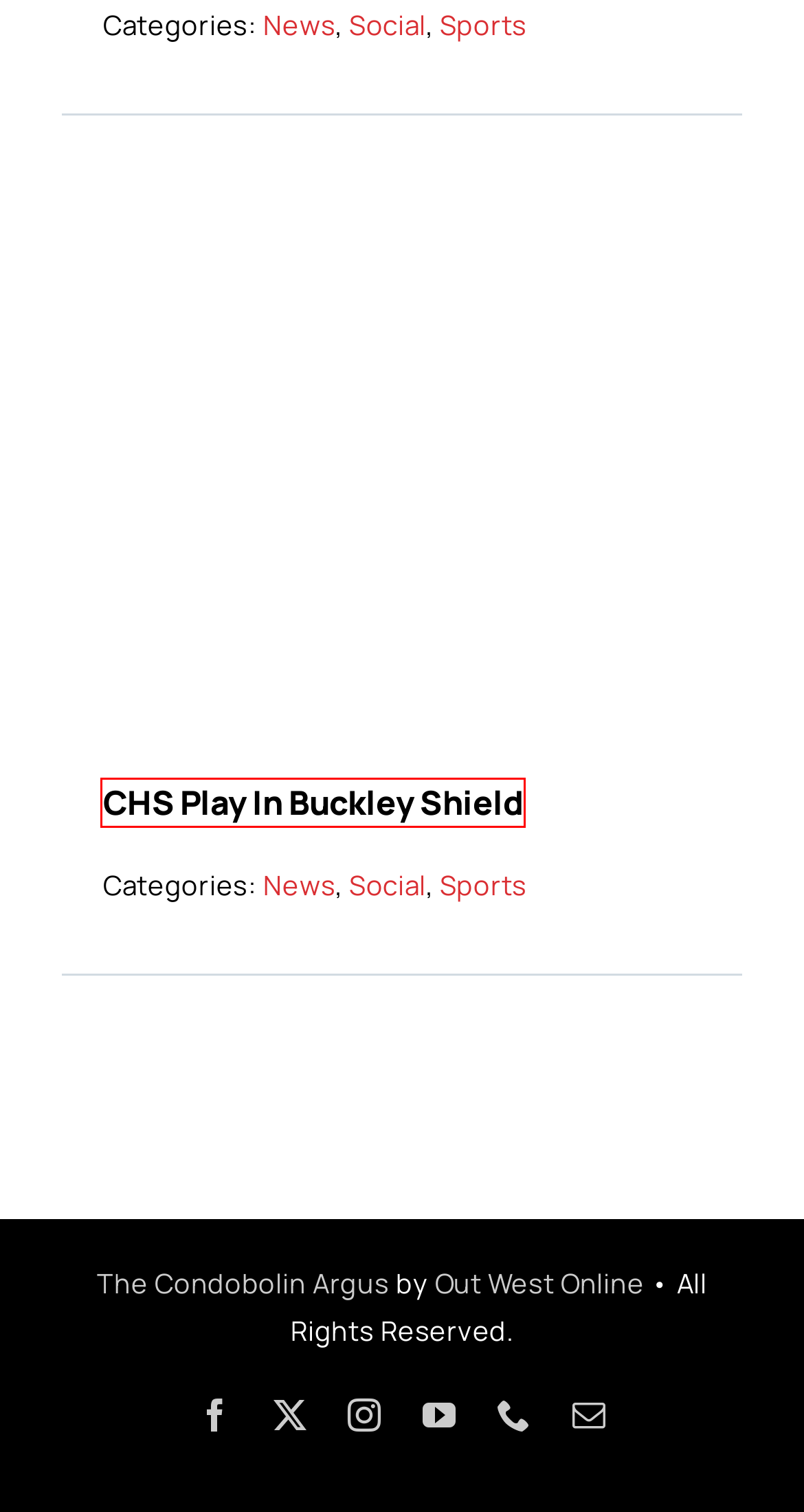Review the screenshot of a webpage which includes a red bounding box around an element. Select the description that best fits the new webpage once the element in the bounding box is clicked. Here are the candidates:
A. Out West Online - Website Design, Hosting, SEO, Digital Marketing
B. Locals do very well - Condobolin Argus
C. Large scale Base Metal discovery at Rip n Tear Prospect near Condobolin - Condobolin Argus
D. CHS play in Buckley Shield - Condobolin Argus
E. News - Condobolin Argus
F. Trial rewarding local drivers - Condobolin Argus
G. Regional News - Condobolin Argus
H. Condobolin Argus - Community Owned & Operated Local Paper

D